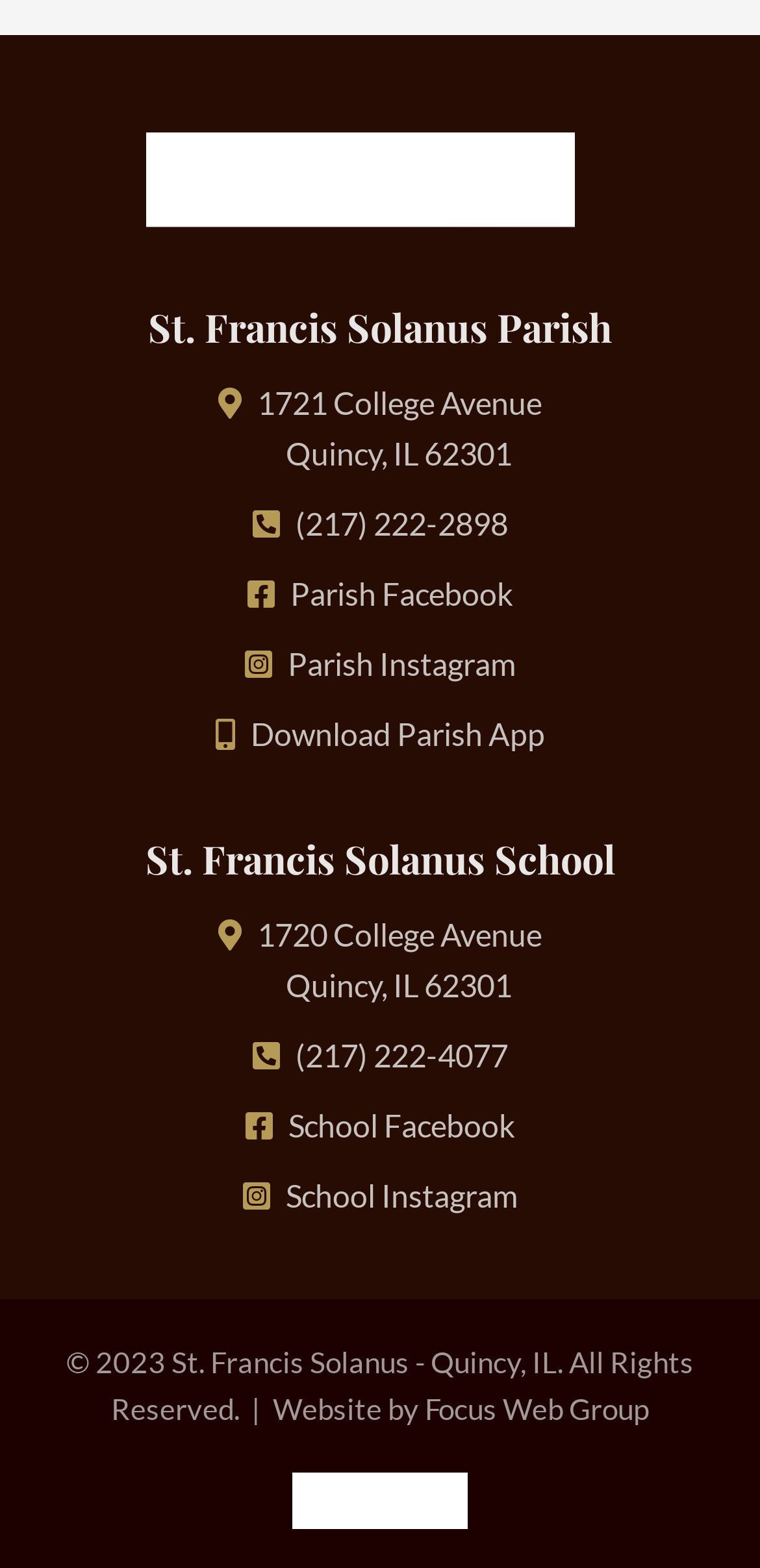Identify the bounding box coordinates for the element that needs to be clicked to fulfill this instruction: "Read Few Common FAQS on Malaysia Visa". Provide the coordinates in the format of four float numbers between 0 and 1: [left, top, right, bottom].

None